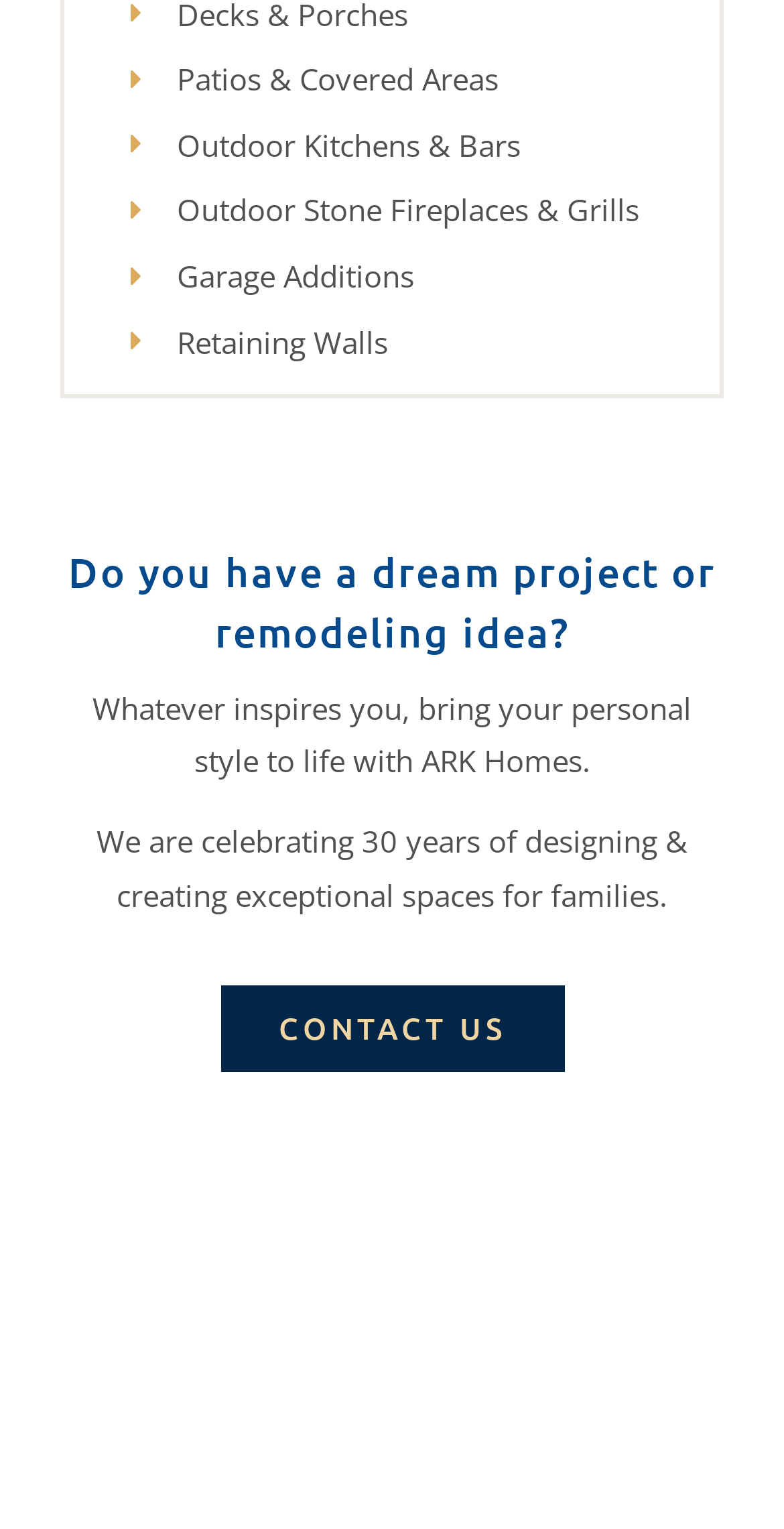What is the company celebrating?
Answer the question in a detailed and comprehensive manner.

The StaticText element 'We are celebrating 30 years of designing & creating exceptional spaces for families.' indicates that the company is celebrating 30 years of designing and creating exceptional spaces for families.